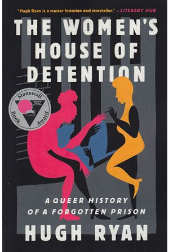Generate an elaborate caption for the image.

The image showcases the cover of the book titled "The Women's House of Detention," authored by Hugh Ryan. The design features a bold and striking graphic illustration that captures the essence of the book's theme. Central to the artwork are two figures, rendered in vibrant colors, who appear engaged in an intimate yet thought-provoking interaction. This visual representation complements the subtitle, "A Queer History of a Forgotten Prison," indicating that the book delves into the historical and social narratives surrounding the Women's House of Detention. The use of contrasting hues and playful shapes creates a modern aesthetic, while the inclusion of a round symbol in the upper corner adds an element of authenticity, perhaps indicating accolades or endorsements. Overall, this cover art not only attracts visual interest but also hints at the significant and underrepresented stories of queer individuals and their experiences within the confines of a historical prison.